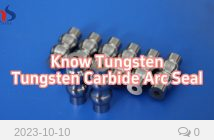Please provide a one-word or short phrase answer to the question:
How many comments are on the content?

0